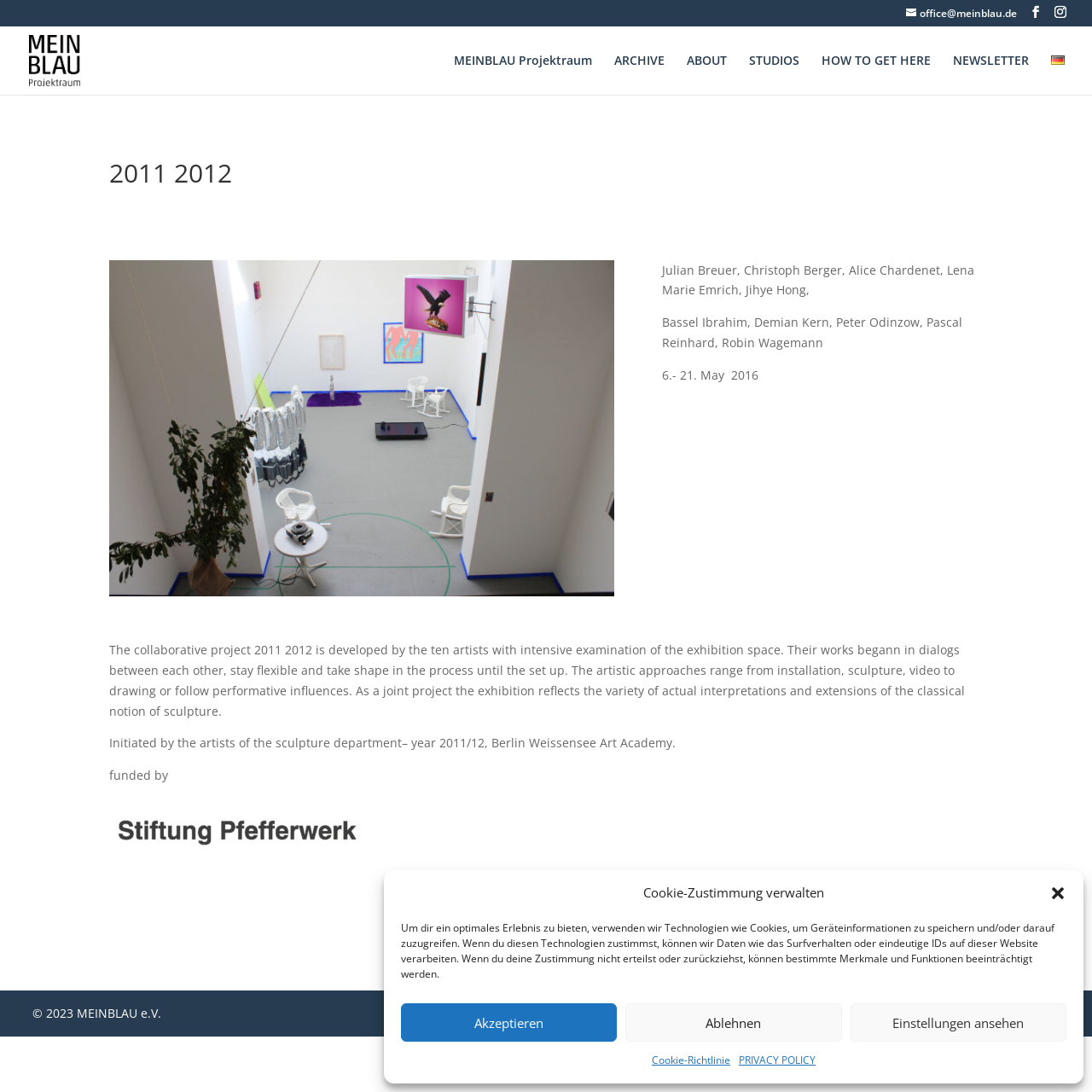Highlight the bounding box coordinates of the element you need to click to perform the following instruction: "View the office email."

[0.83, 0.005, 0.931, 0.019]